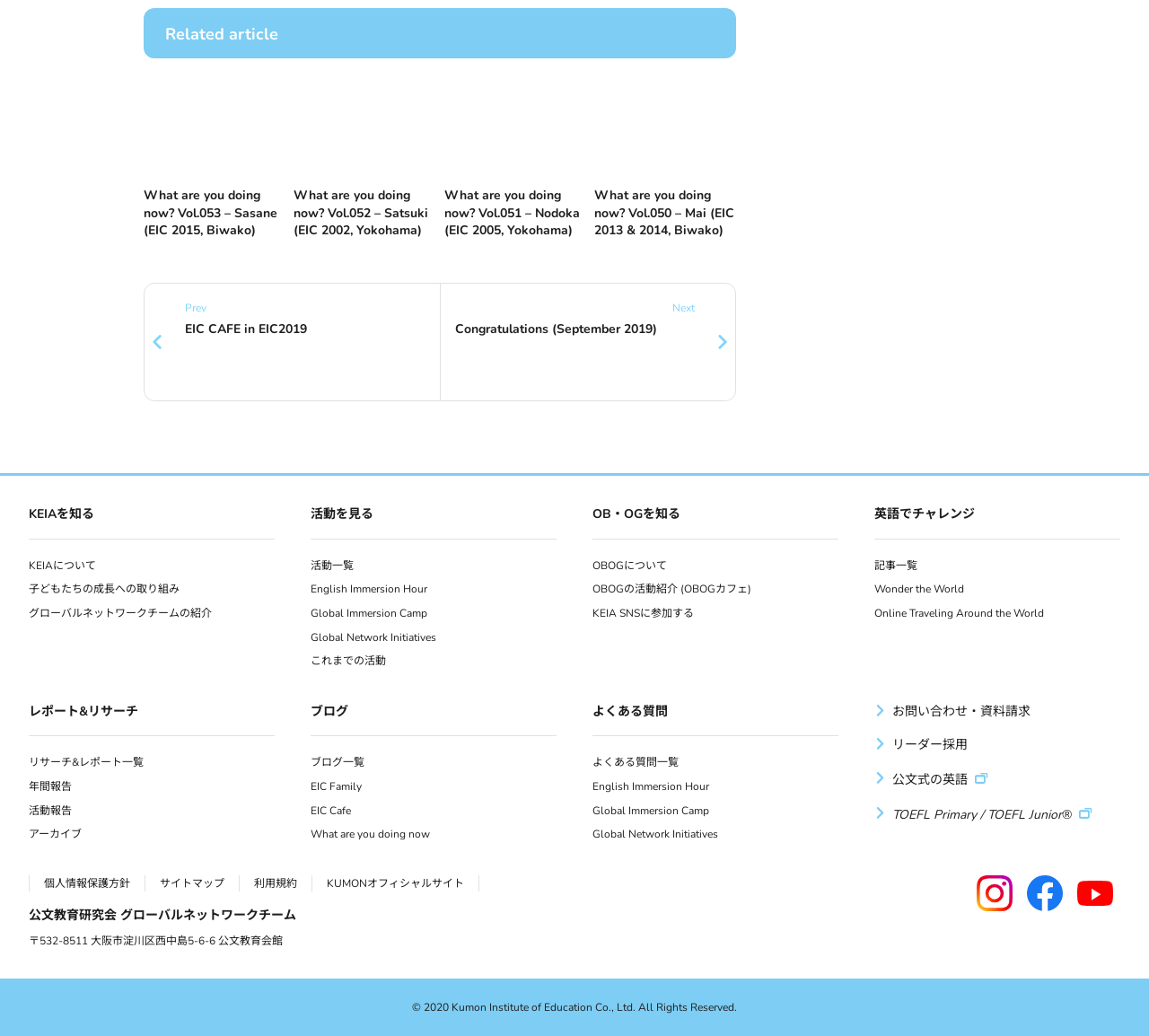Find the bounding box coordinates of the element to click in order to complete the given instruction: "Go to 'KEIAについて'."

[0.025, 0.534, 0.084, 0.558]